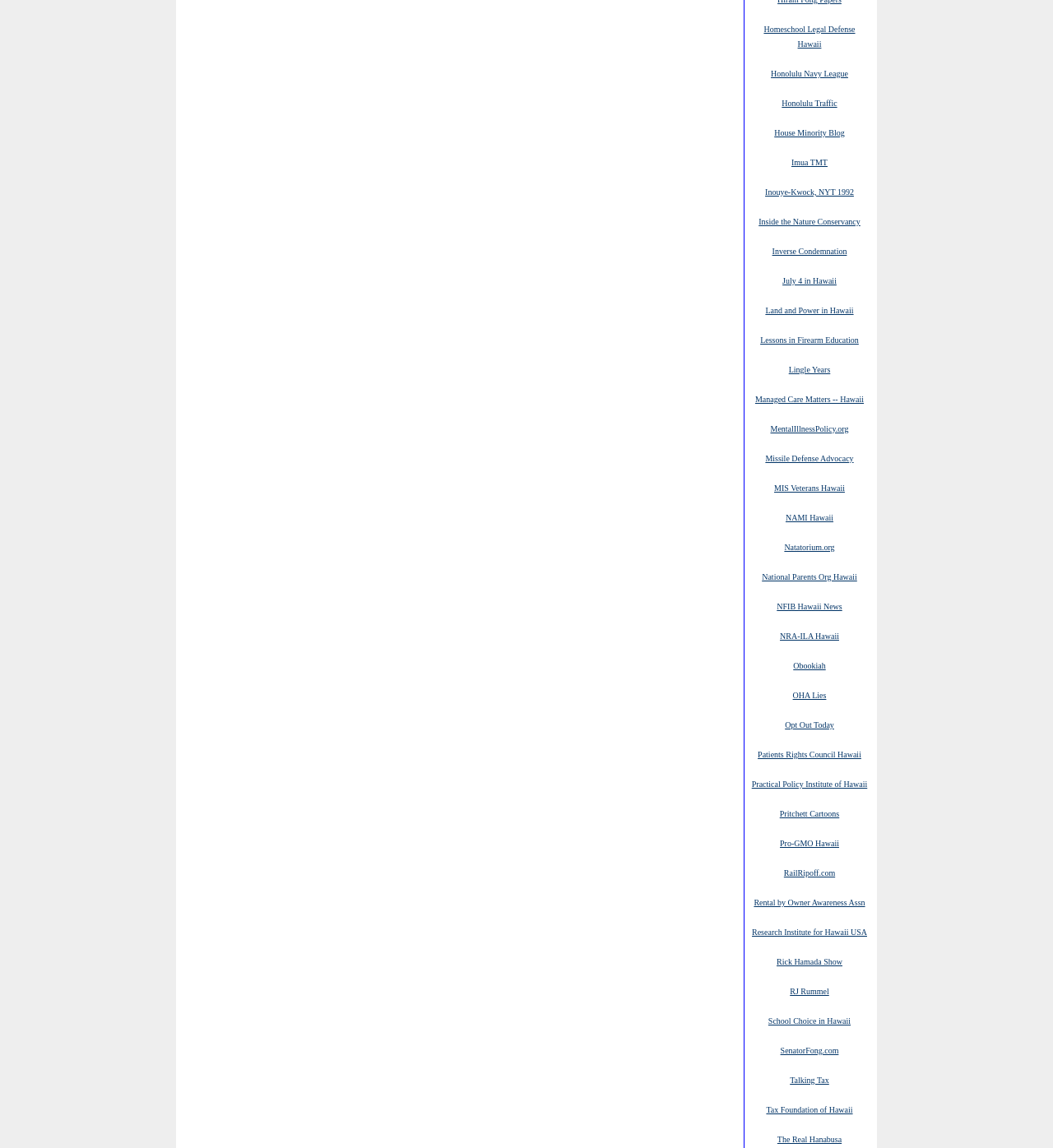Answer the following query with a single word or phrase:
How many links are there on this webpage?

78